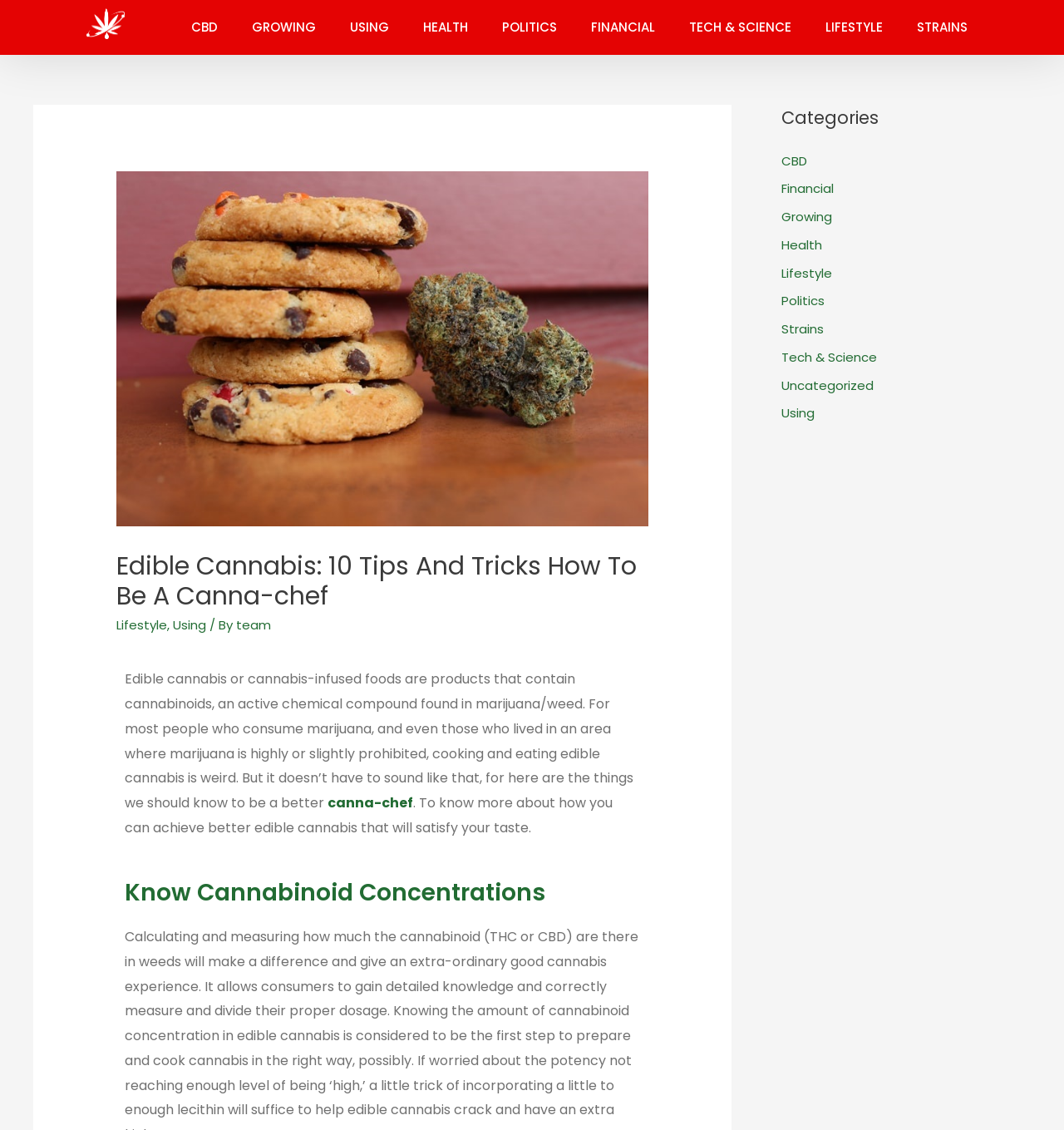Using the element description: "Wix.com", determine the bounding box coordinates. The coordinates should be in the format [left, top, right, bottom], with values between 0 and 1.

None